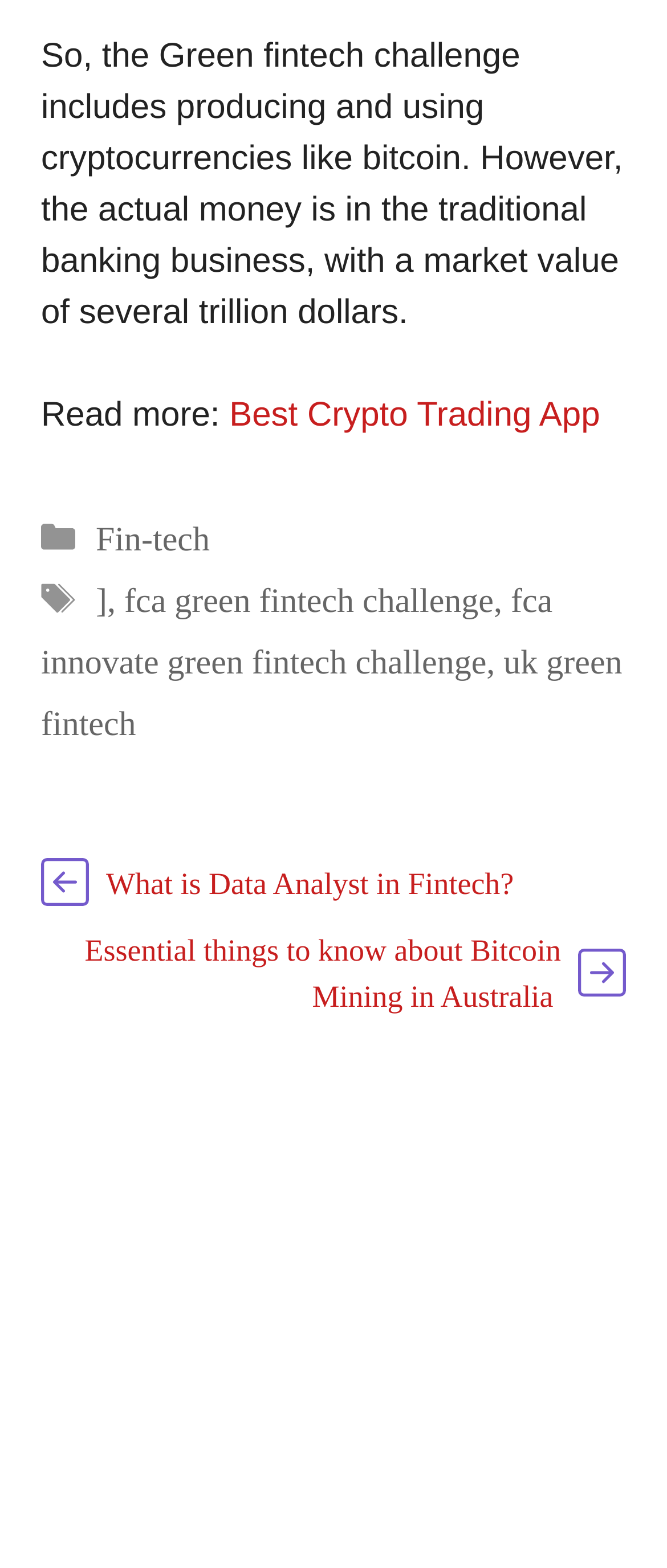Determine the bounding box coordinates of the section I need to click to execute the following instruction: "Check the post about Bitcoin Mining in Australia". Provide the coordinates as four float numbers between 0 and 1, i.e., [left, top, right, bottom].

[0.127, 0.595, 0.841, 0.646]